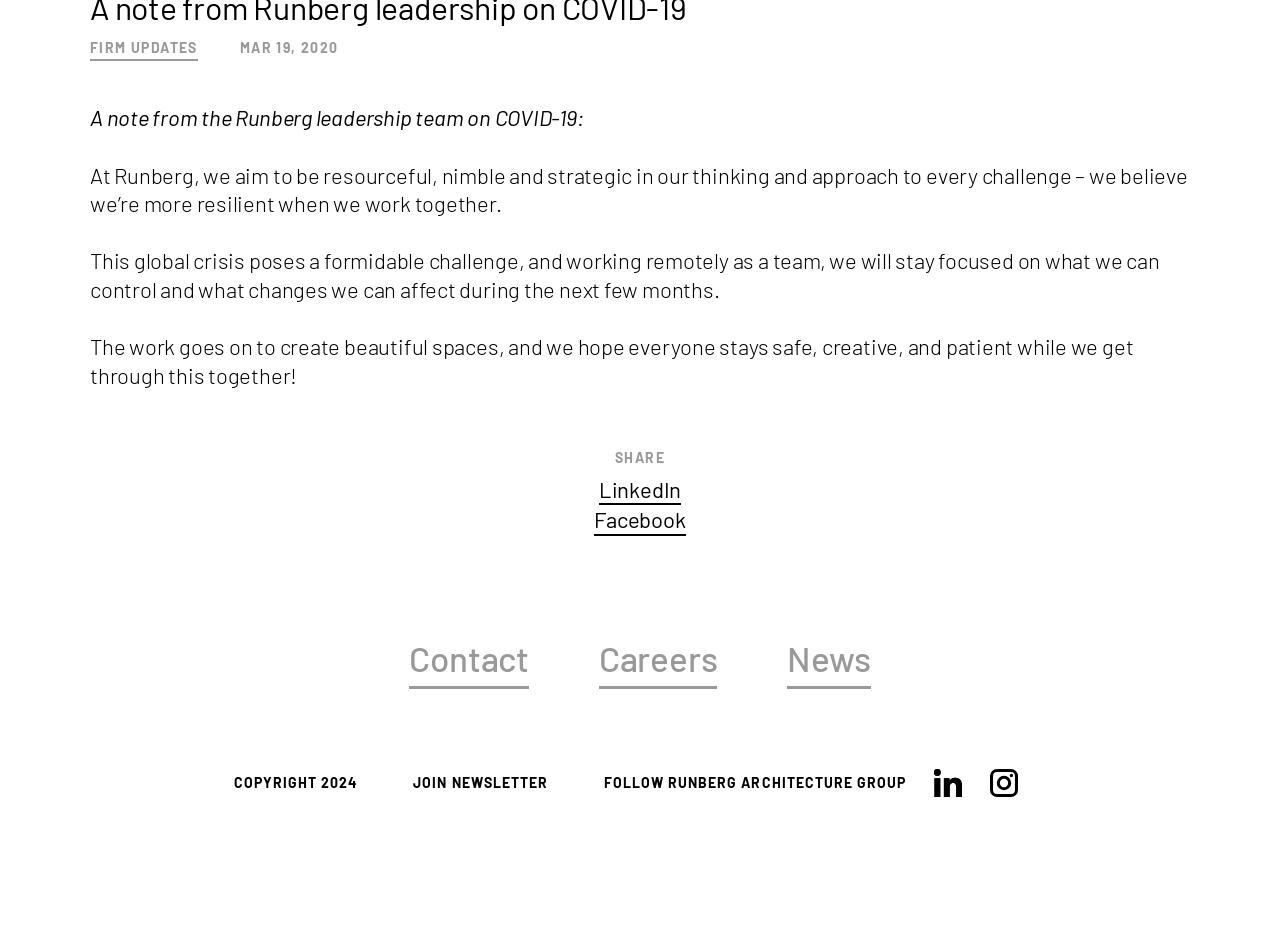For the given element description Instagram, determine the bounding box coordinates of the UI element. The coordinates should follow the format (top-left x, top-left y, bottom-right x, bottom-right y) and be within the range of 0 to 1.

[0.774, 0.824, 0.817, 0.842]